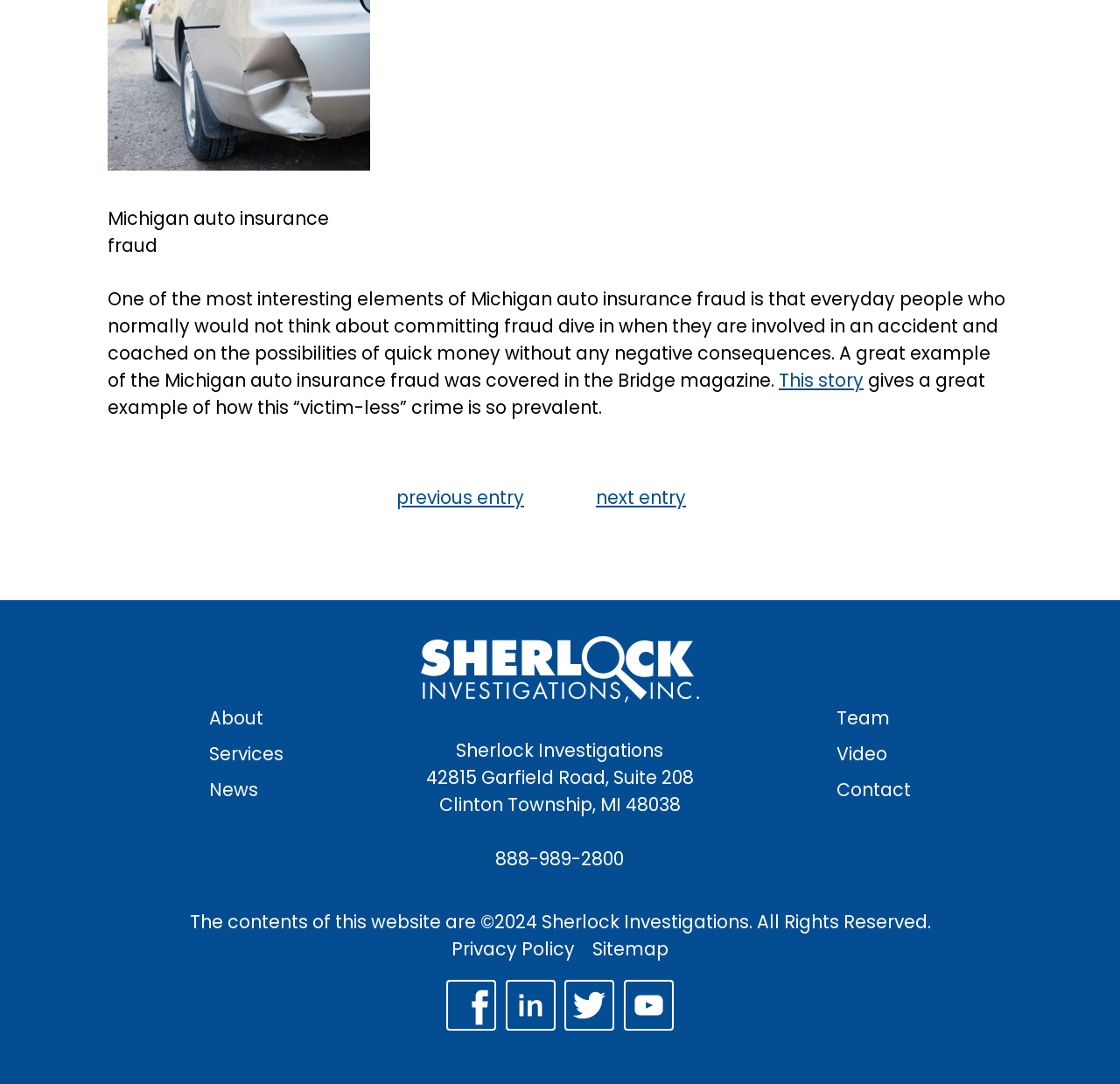Bounding box coordinates should be in the format (top-left x, top-left y, bottom-right x, bottom-right y) and all values should be floating point numbers between 0 and 1. Determine the bounding box coordinate for the UI element described as: parent_node: Sherlock Investigations

[0.376, 0.587, 0.624, 0.655]